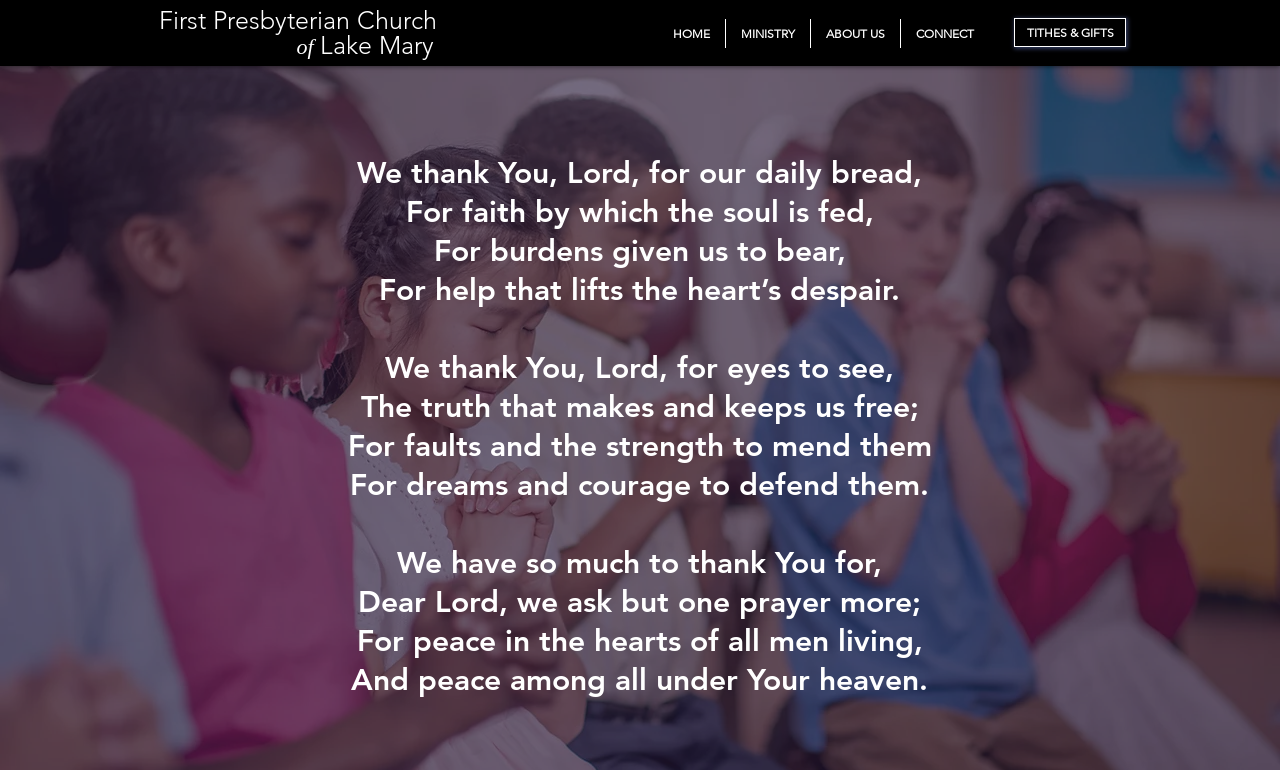Using the description: "TITHES & GIFTS", determine the UI element's bounding box coordinates. Ensure the coordinates are in the format of four float numbers between 0 and 1, i.e., [left, top, right, bottom].

[0.792, 0.023, 0.88, 0.061]